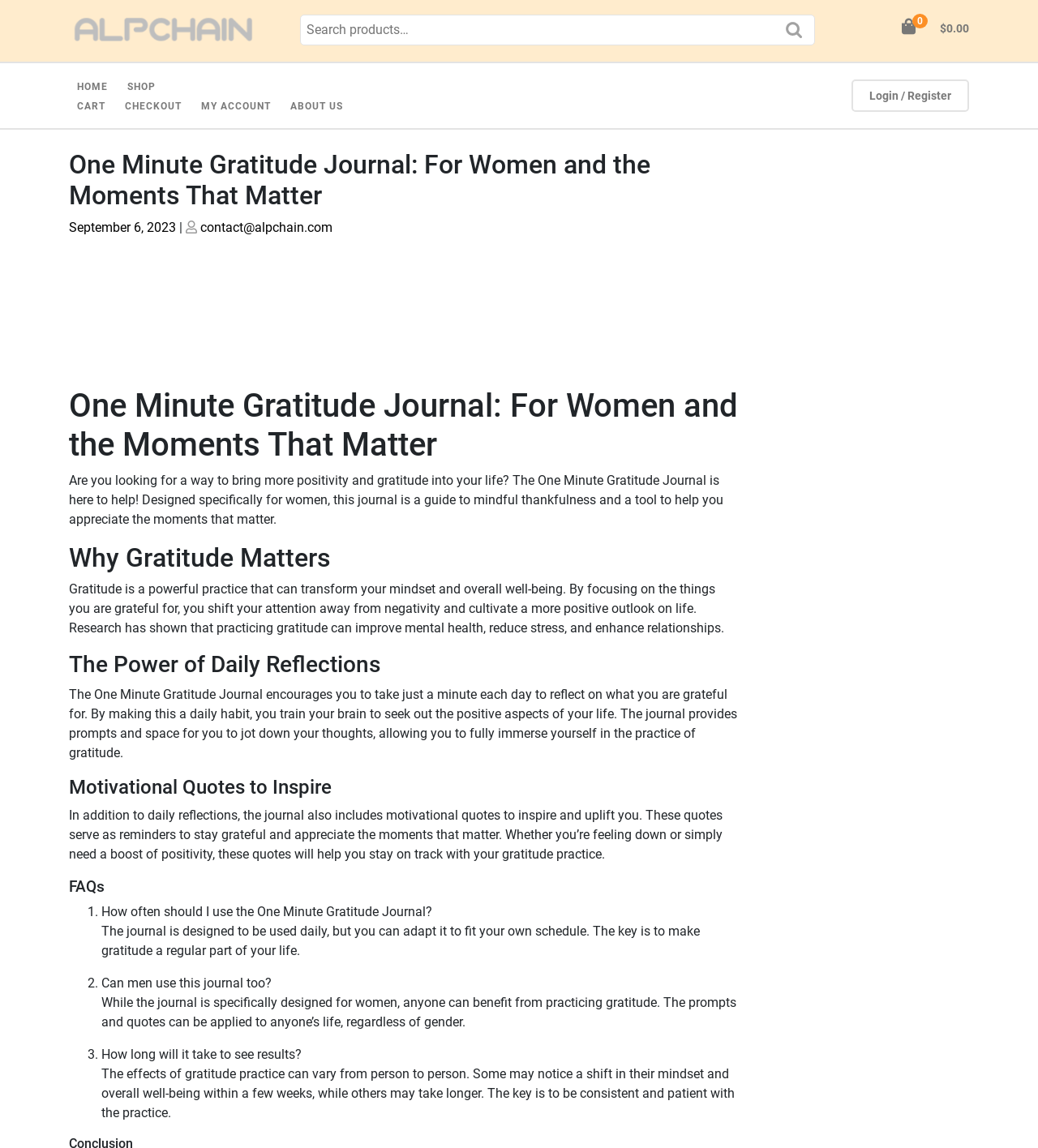Locate the bounding box coordinates of the element that should be clicked to execute the following instruction: "Login or register".

[0.82, 0.069, 0.934, 0.097]